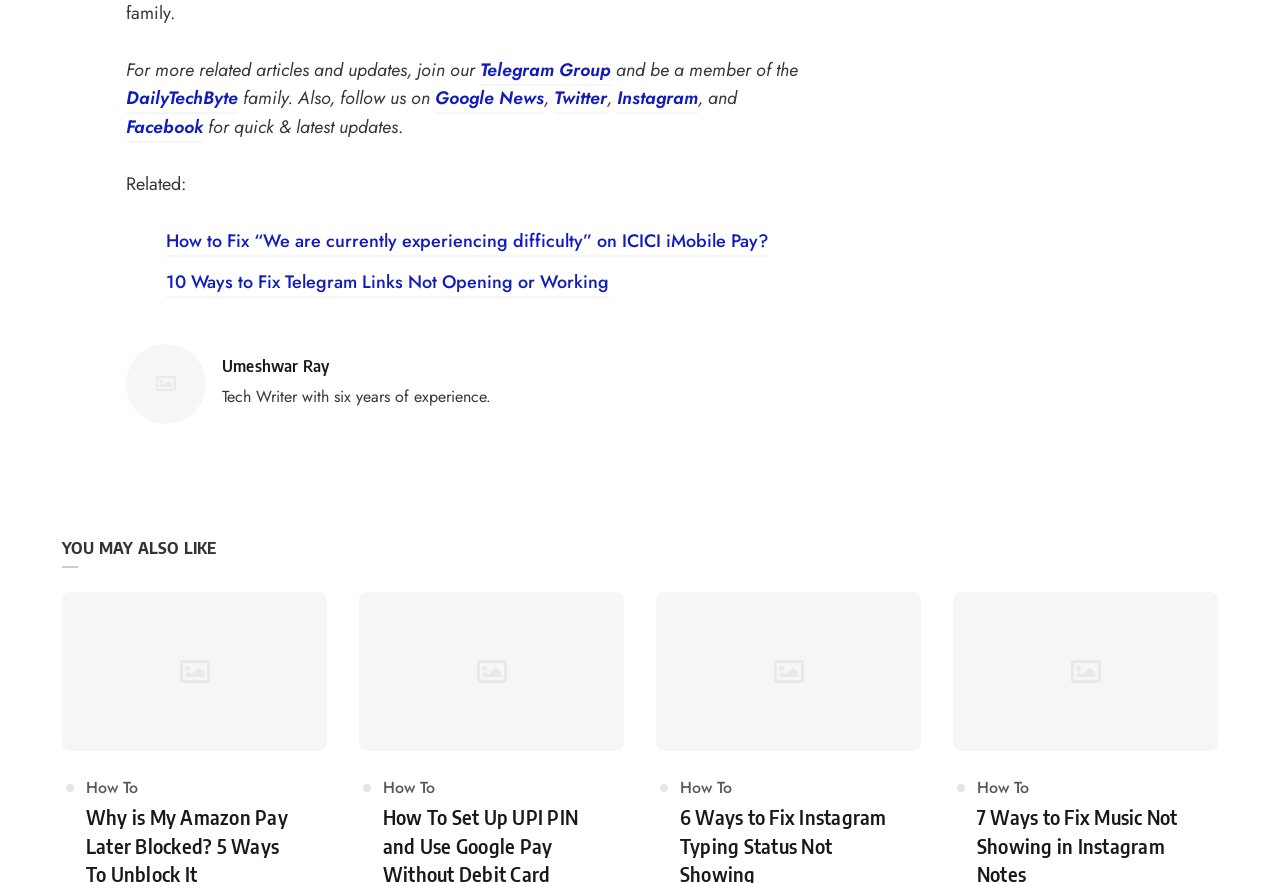Locate the bounding box coordinates of the clickable area to execute the instruction: "Join Telegram Group". Provide the coordinates as four float numbers between 0 and 1, represented as [left, top, right, bottom].

[0.375, 0.064, 0.477, 0.097]